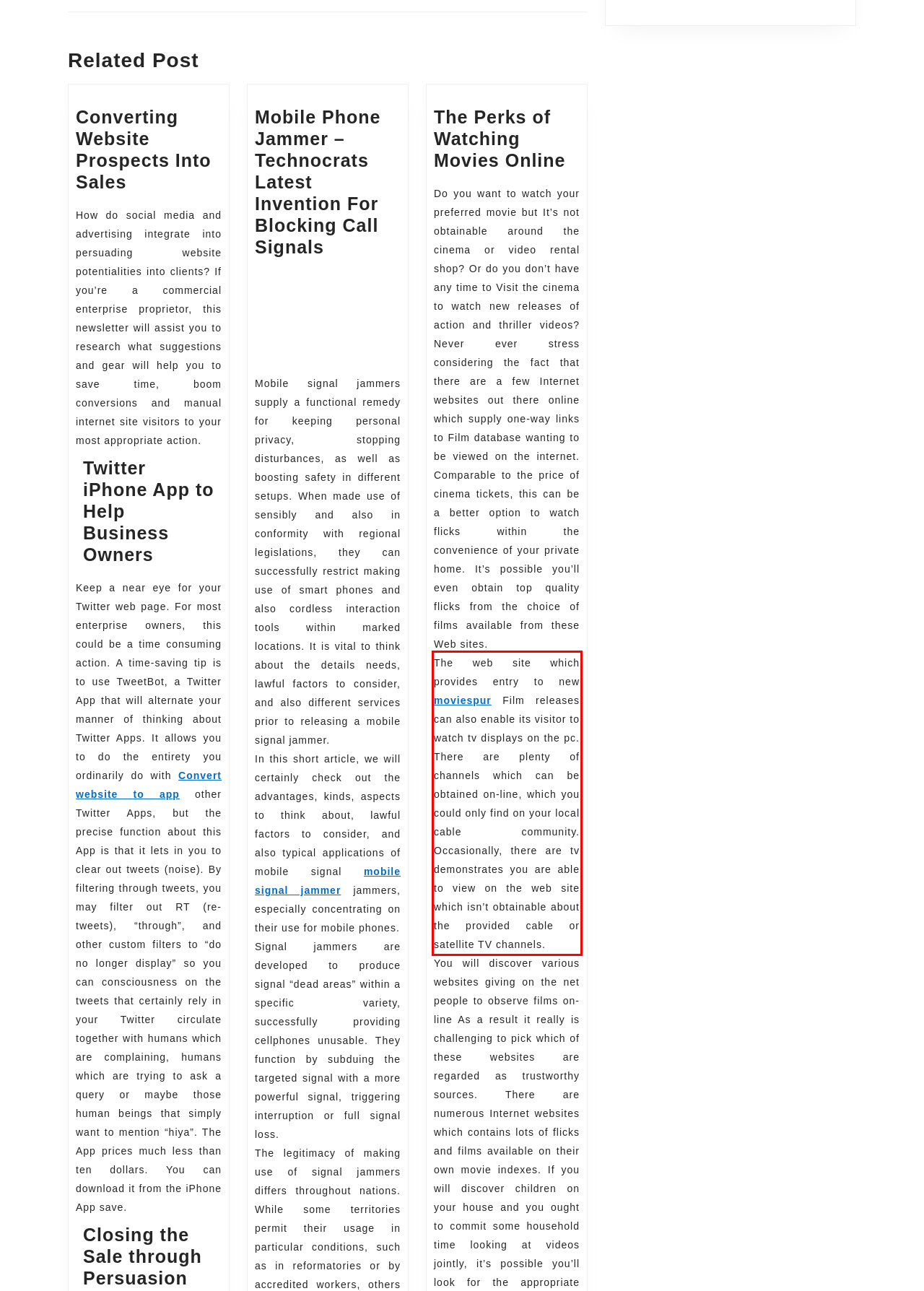Please examine the screenshot of the webpage and read the text present within the red rectangle bounding box.

The web site which provides entry to new moviespur Film releases can also enable its visitor to watch tv displays on the pc. There are plenty of channels which can be obtained on-line, which you could only find on your local cable community. Occasionally, there are tv demonstrates you are able to view on the web site which isn’t obtainable about the provided cable or satellite TV channels.